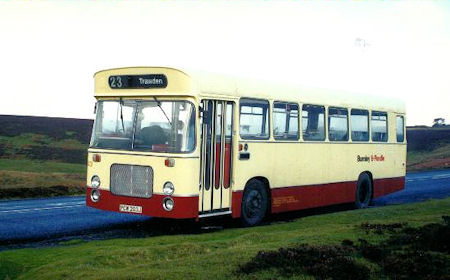Create an exhaustive description of the image.

The image features a classic bus, identified by the display board indicating the route number "23" and the destination "Traneden". The bus has a distinctive yellow and red color scheme, showcasing its vintage design. It appears to be parked on a scenic road, surrounded by a lush landscape, which highlights its retro charm. The vehicle is registered as "PCW 203J", marking its historical significance, particularly for those interested in vintage transportation or bus rallies. This bus is part of a collection that emphasizes the heritage of public transport and could likely be featured in events celebrating classic vehicles, as reflected on the webpage discussing outings and rallies.